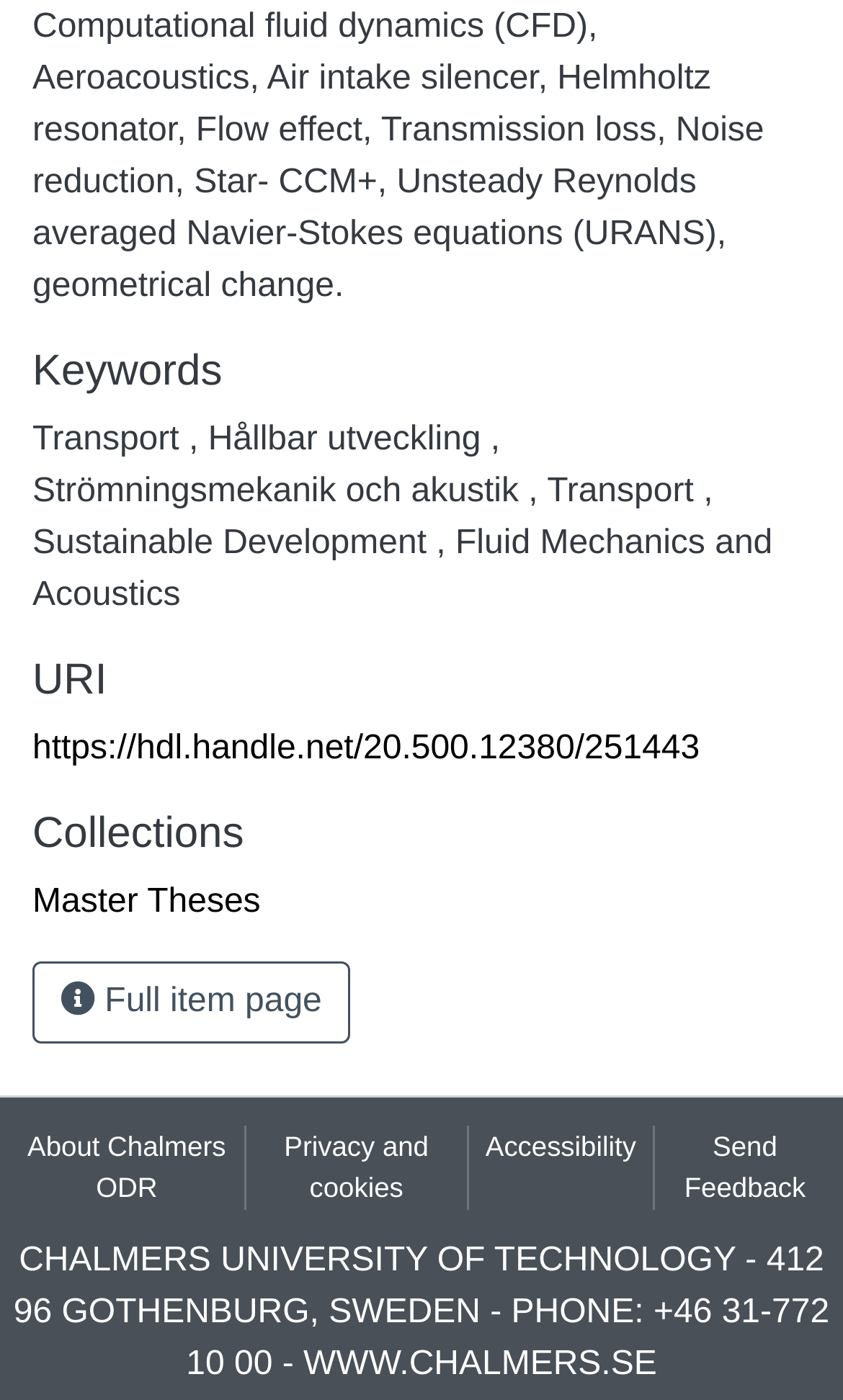Determine the bounding box coordinates for the clickable element to execute this instruction: "View full item page". Provide the coordinates as four float numbers between 0 and 1, i.e., [left, top, right, bottom].

[0.038, 0.687, 0.415, 0.746]